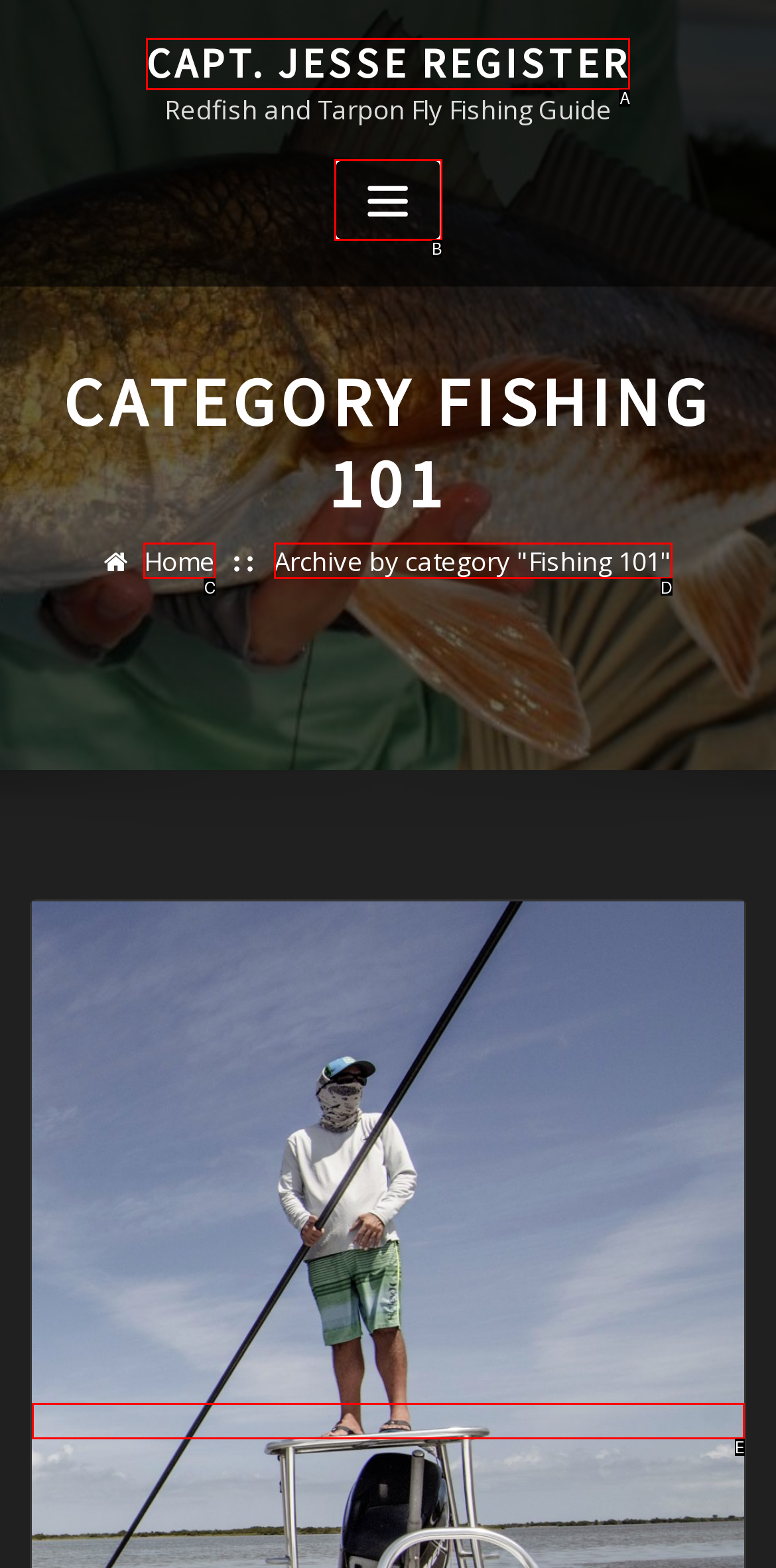Identify which HTML element aligns with the description: Capt. Jesse Register
Answer using the letter of the correct choice from the options available.

A